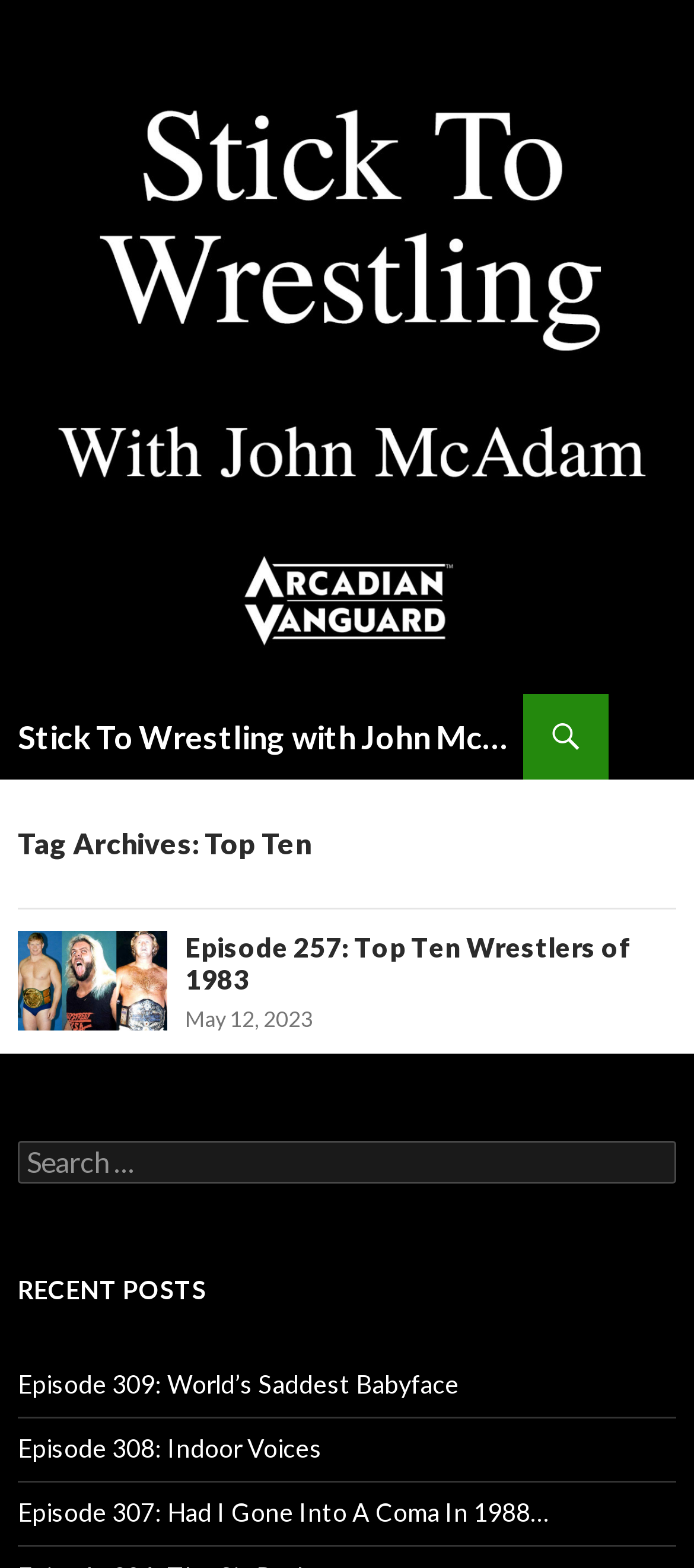Highlight the bounding box coordinates of the element that should be clicked to carry out the following instruction: "go to homepage". The coordinates must be given as four float numbers ranging from 0 to 1, i.e., [left, top, right, bottom].

[0.0, 0.208, 1.0, 0.229]